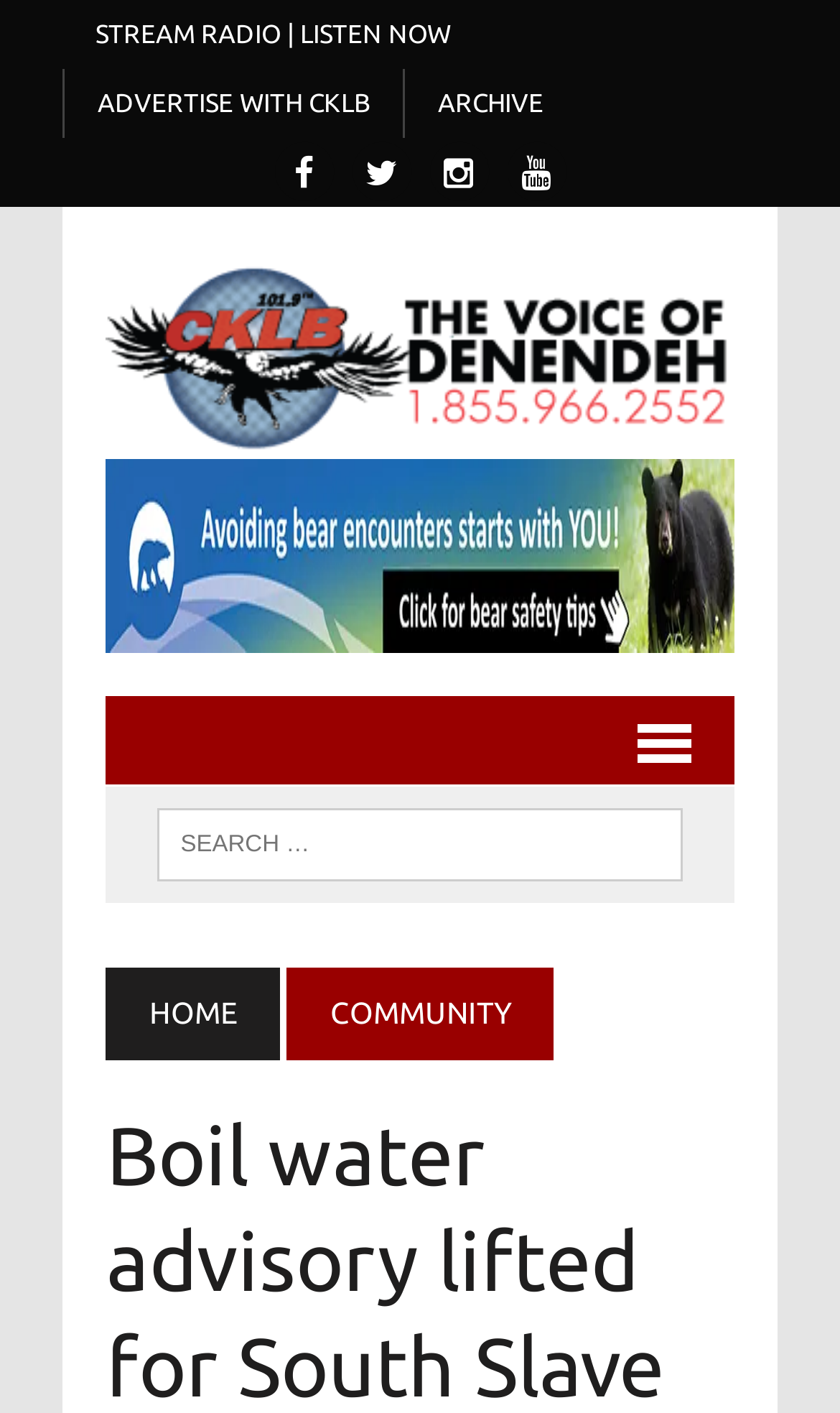Provide a comprehensive description of the webpage.

The webpage is about CKLB Radio, with a focus on a news article about a boil water advisory being lifted for South Slave. 

At the top of the page, there are several links, including "STREAM RADIO | LISTEN NOW", "ADVERTISE WITH CKLB", and "ARCHIVE", which are positioned horizontally next to each other. Below these links, there are social media icons for Facebook, Instagram, and YouTube, also aligned horizontally. 

On the left side of the page, there is a prominent link to "CKLB Radio" with an accompanying image. Below this, there is a complementary section with a link to an unknown destination. 

On the right side of the page, there is a menu link with a popup, and below it, a search bar with a label "SEARCH FOR:". 

The main content of the page is divided into sections, with links to "HOME" and "COMMUNITY" at the bottom of the page.